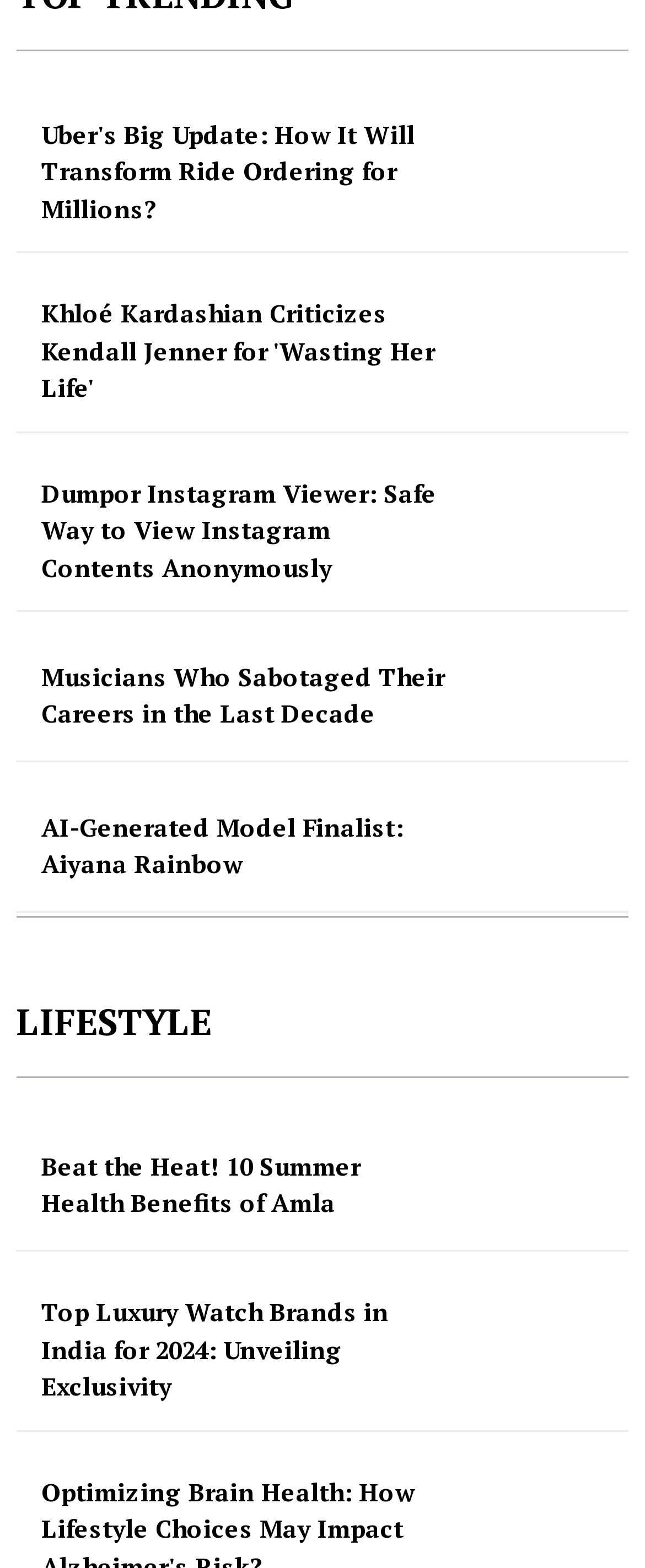Use a single word or phrase to answer the question: 
Who criticized Kendall Jenner?

Khloé Kardashian